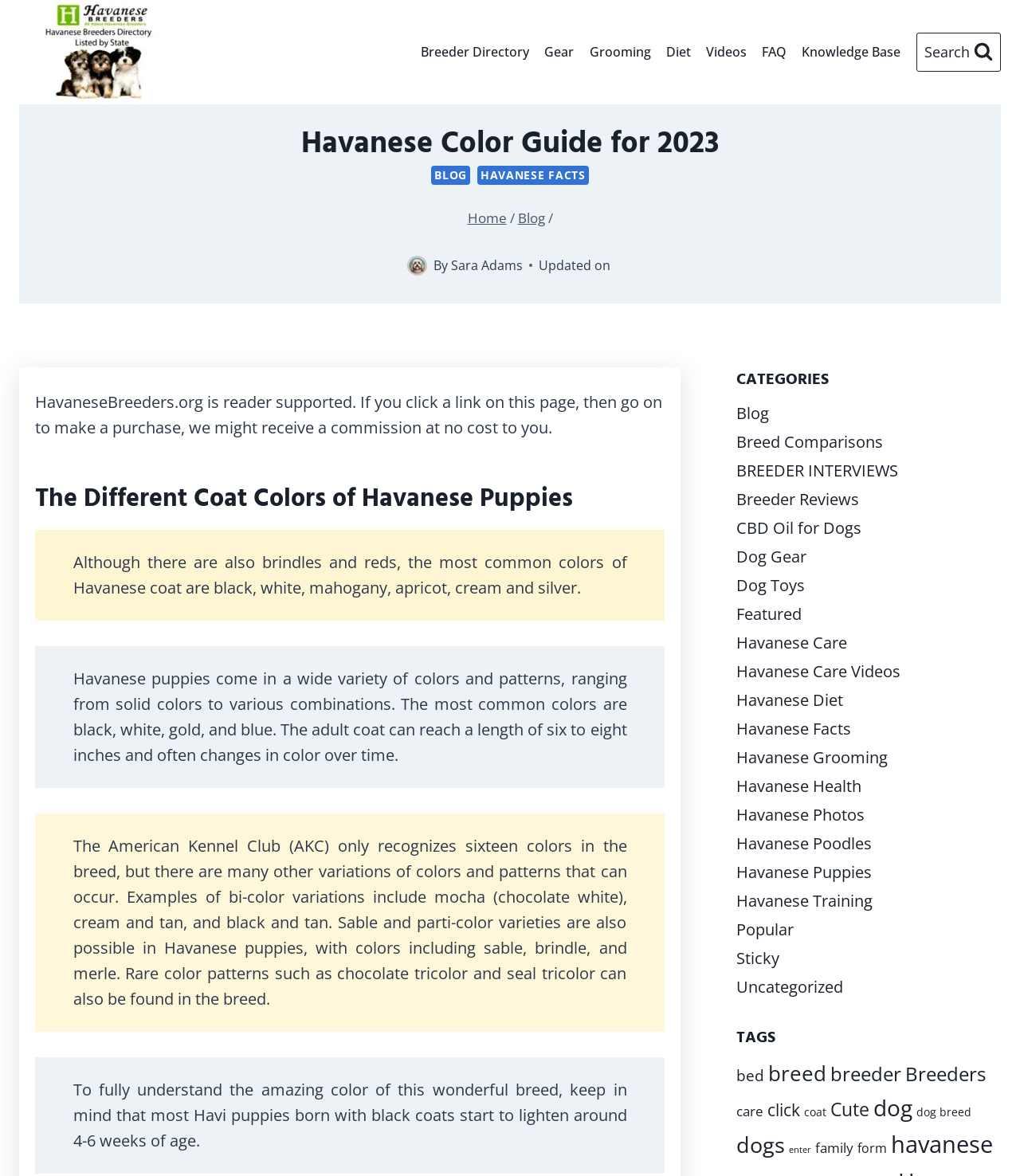Summarize the webpage with a detailed and informative caption.

This webpage is a comprehensive guide to Havanese puppies, focusing on their coat colors and variations. At the top of the page, there is a navigation bar with links to various sections, including a breeder directory, gear, grooming, diet, videos, and FAQs. Below the navigation bar, there is a button to view a search form.

The main content of the page is divided into several sections. The first section is a heading that reads "Havanese Color Guide for 2023." Below this heading, there is a link to a blog and another link to "Havanese Facts." There is also an author image and a link to the author's name, Sara Adams.

The next section is a heading that reads "The Different Coat Colors of Havanese Puppies." This section provides detailed information about the various coat colors and patterns found in Havanese puppies, including black, white, mahogany, apricot, cream, and silver. There are several paragraphs of text that explain the different colors and patterns, including solid colors, bi-color variations, and rare color patterns.

To the right of this section, there is a sidebar with several links to categories, including blog, breeder interviews, breeder reviews, and more. There are also links to tags, including bed, breed, breeder, care, and more.

At the bottom of the page, there is a button to scroll to the top. Overall, the webpage is well-organized and easy to navigate, with a clear focus on providing information about Havanese puppies and their coat colors.